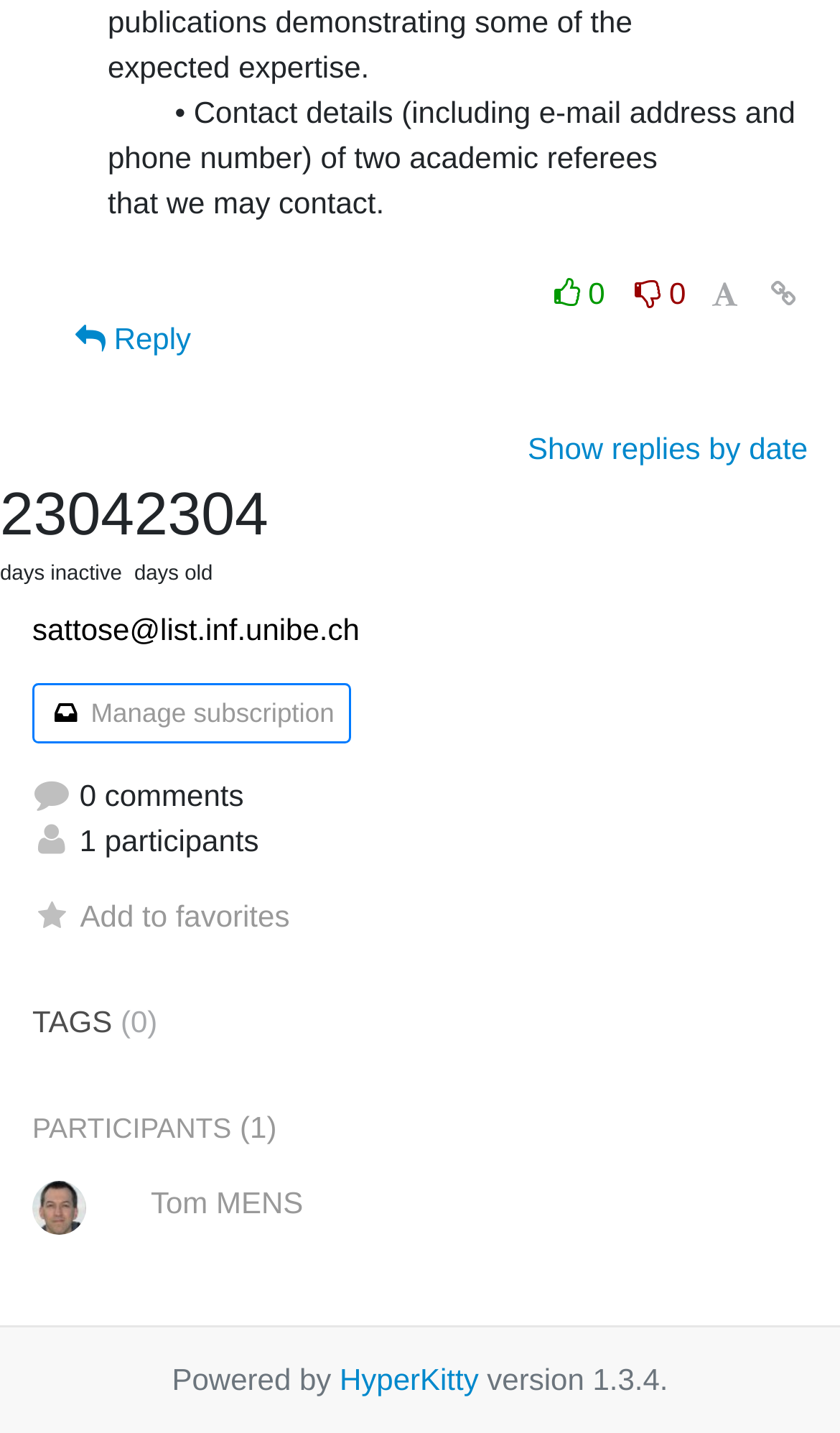What is the version of HyperKitty?
Refer to the image and offer an in-depth and detailed answer to the question.

I found the answer by looking at the StaticText element that says 'version 1.3.4'.